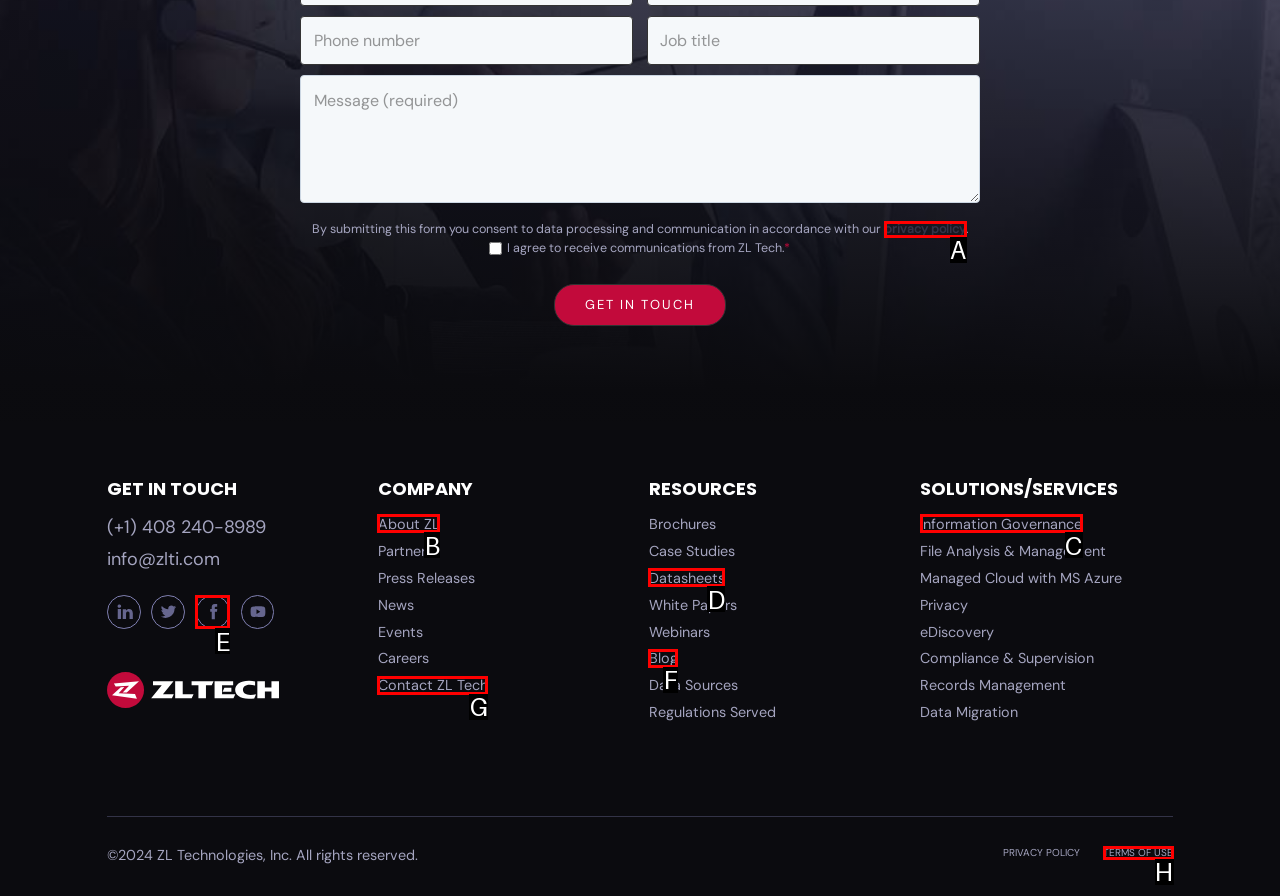Identify the letter of the option to click in order to Read the privacy policy. Answer with the letter directly.

A